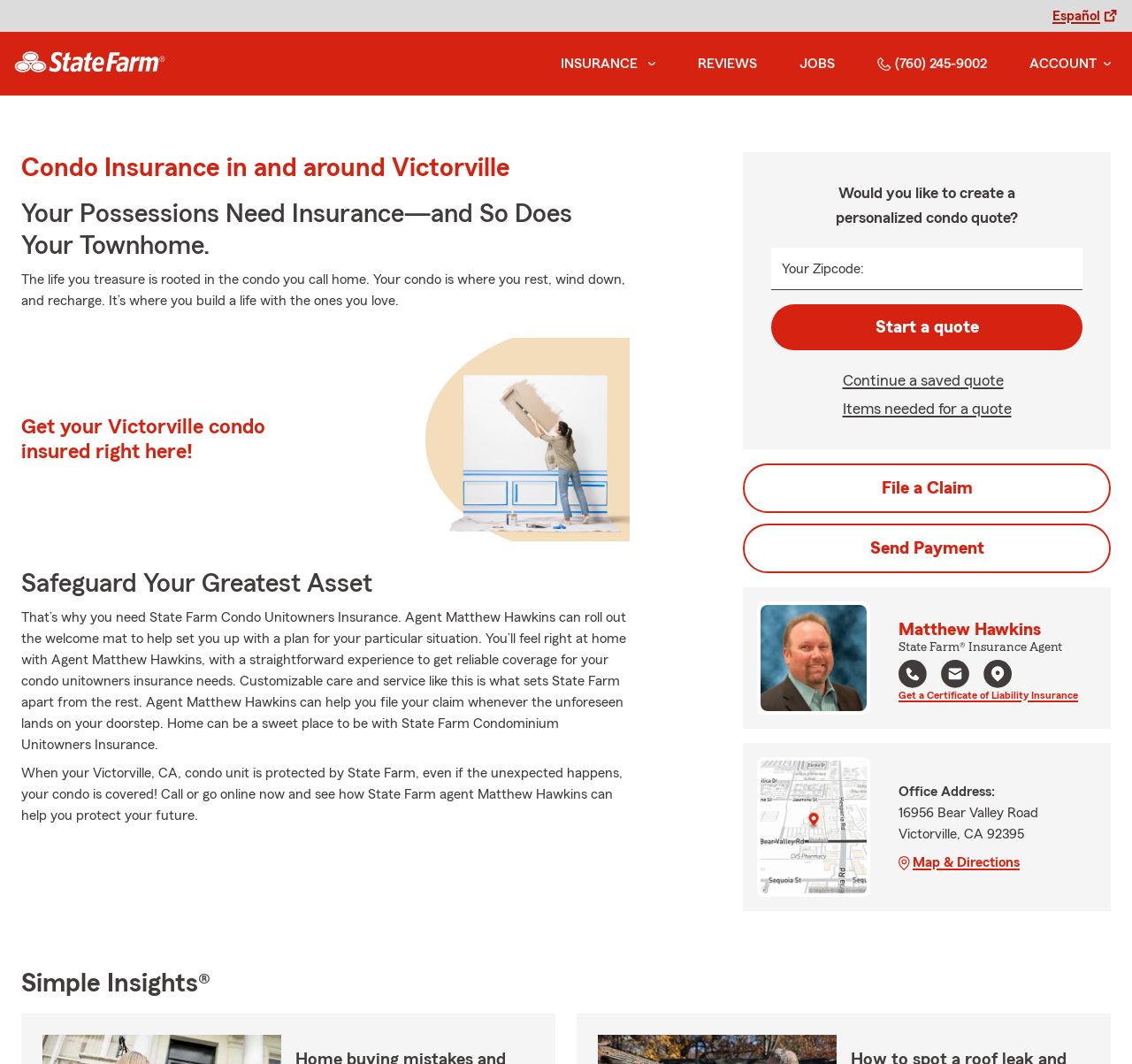Indicate the bounding box coordinates of the clickable region to achieve the following instruction: "Get a Certificate of Liability Insurance."

[0.794, 0.645, 0.952, 0.659]